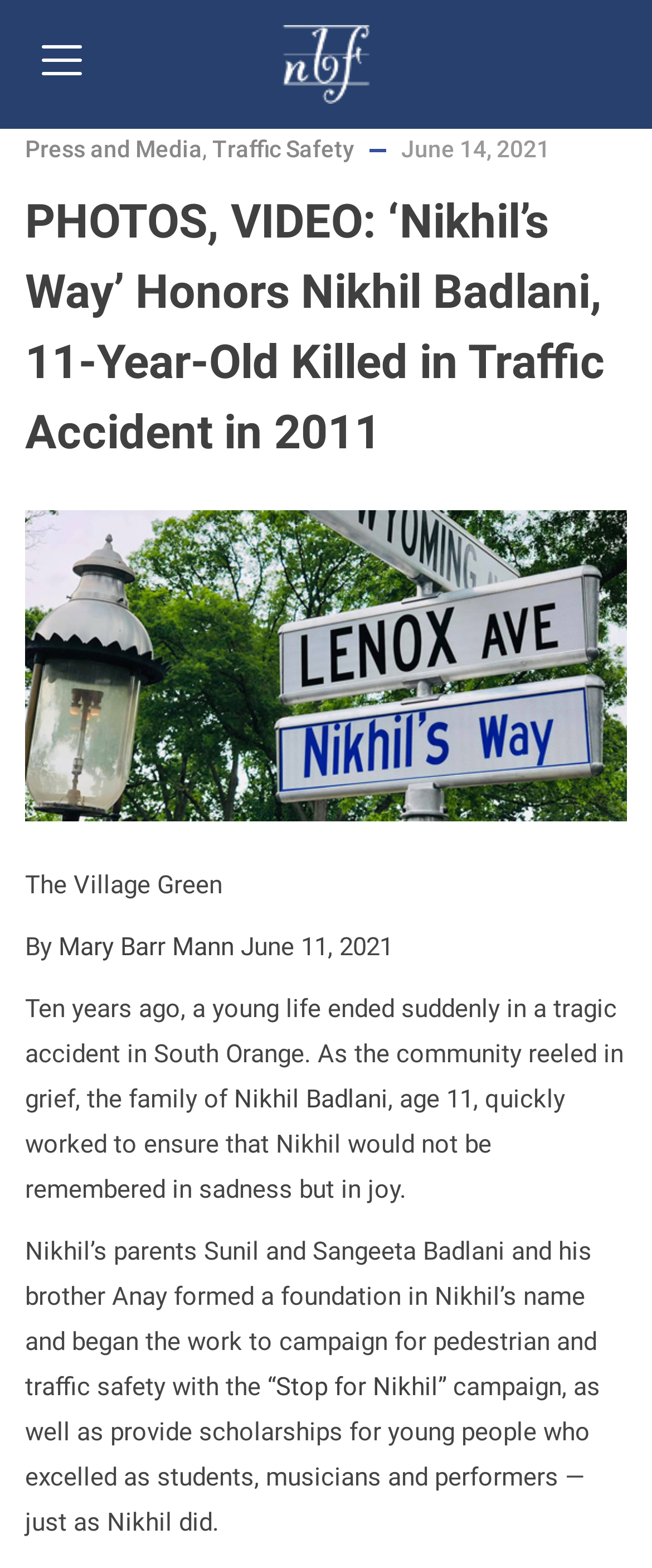Locate the heading on the webpage and return its text.

PHOTOS, VIDEO: ‘Nikhil’s Way’ Honors Nikhil Badlani, 11-Year-Old Killed in Traffic Accident in 2011